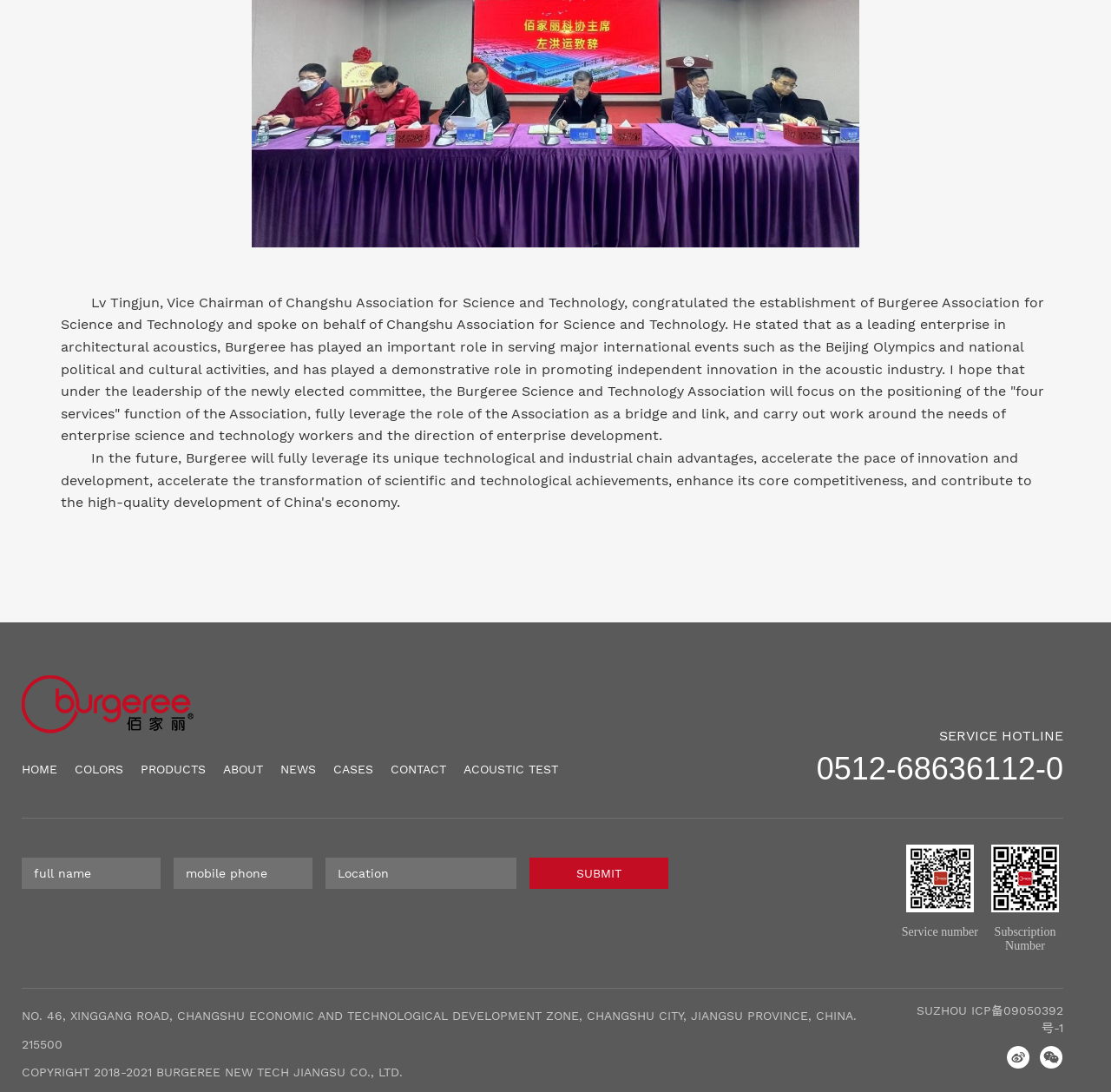Based on the element description: "parent_node: SUBMIT placeholder="Location"", identify the UI element and provide its bounding box coordinates. Use four float numbers between 0 and 1, [left, top, right, bottom].

[0.293, 0.785, 0.465, 0.814]